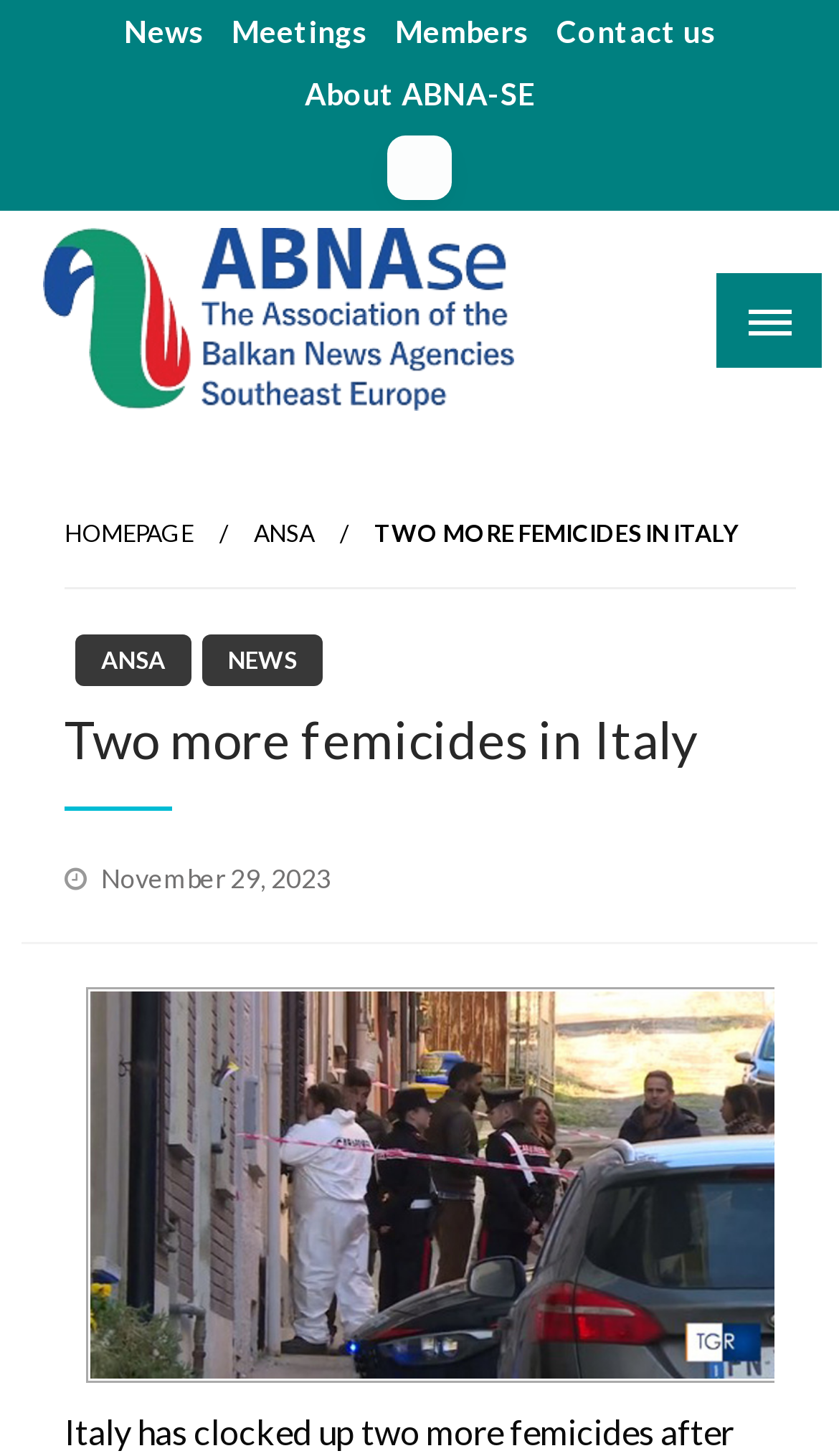Using the details from the image, please elaborate on the following question: How many buttons are on the webpage?

I searched for buttons on the webpage and found only one button, which is a mobile menu button with a popup.